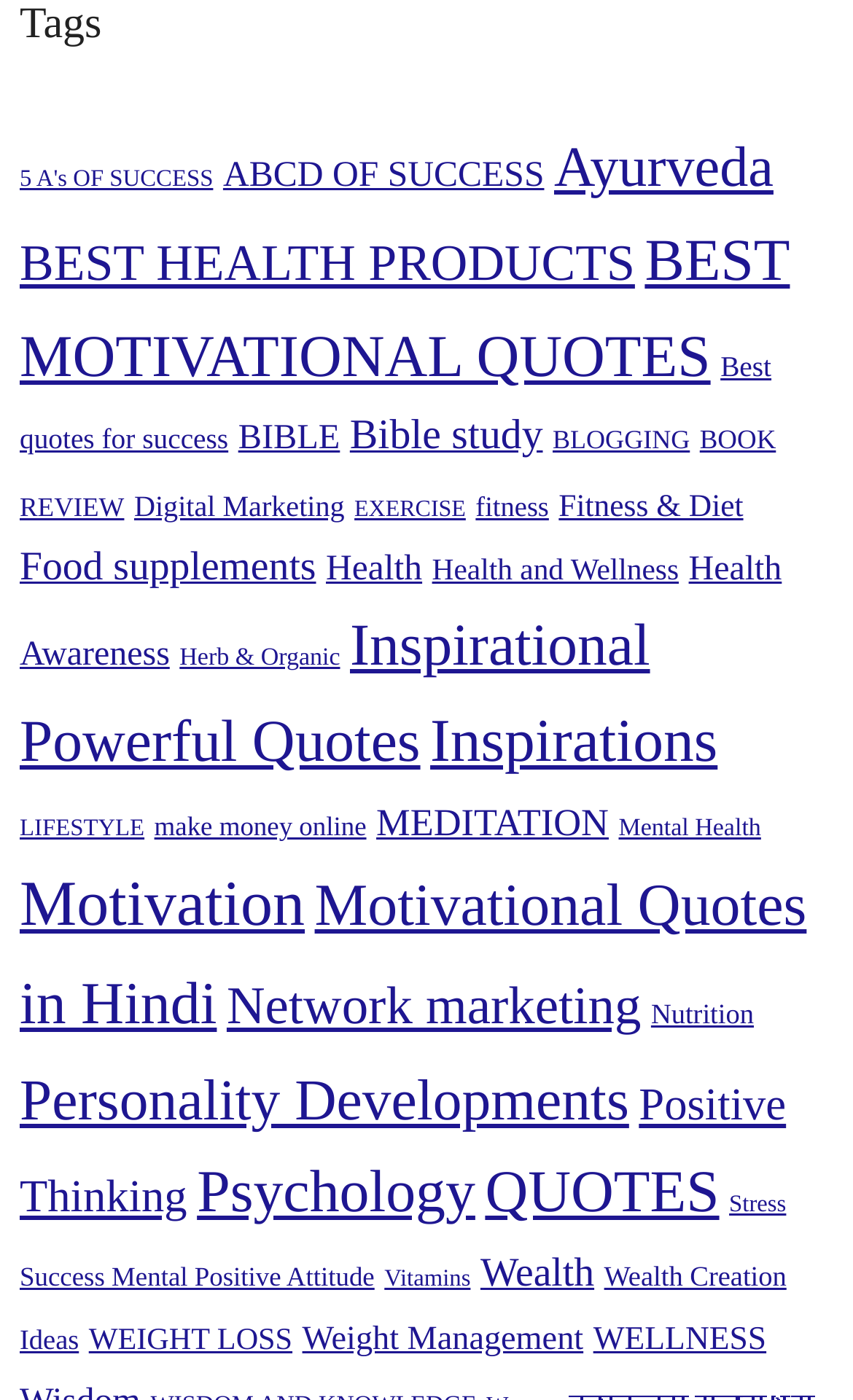Find the bounding box coordinates of the element to click in order to complete this instruction: "Learn about Wealth Creation Ideas". The bounding box coordinates must be four float numbers between 0 and 1, denoted as [left, top, right, bottom].

[0.023, 0.901, 0.922, 0.969]